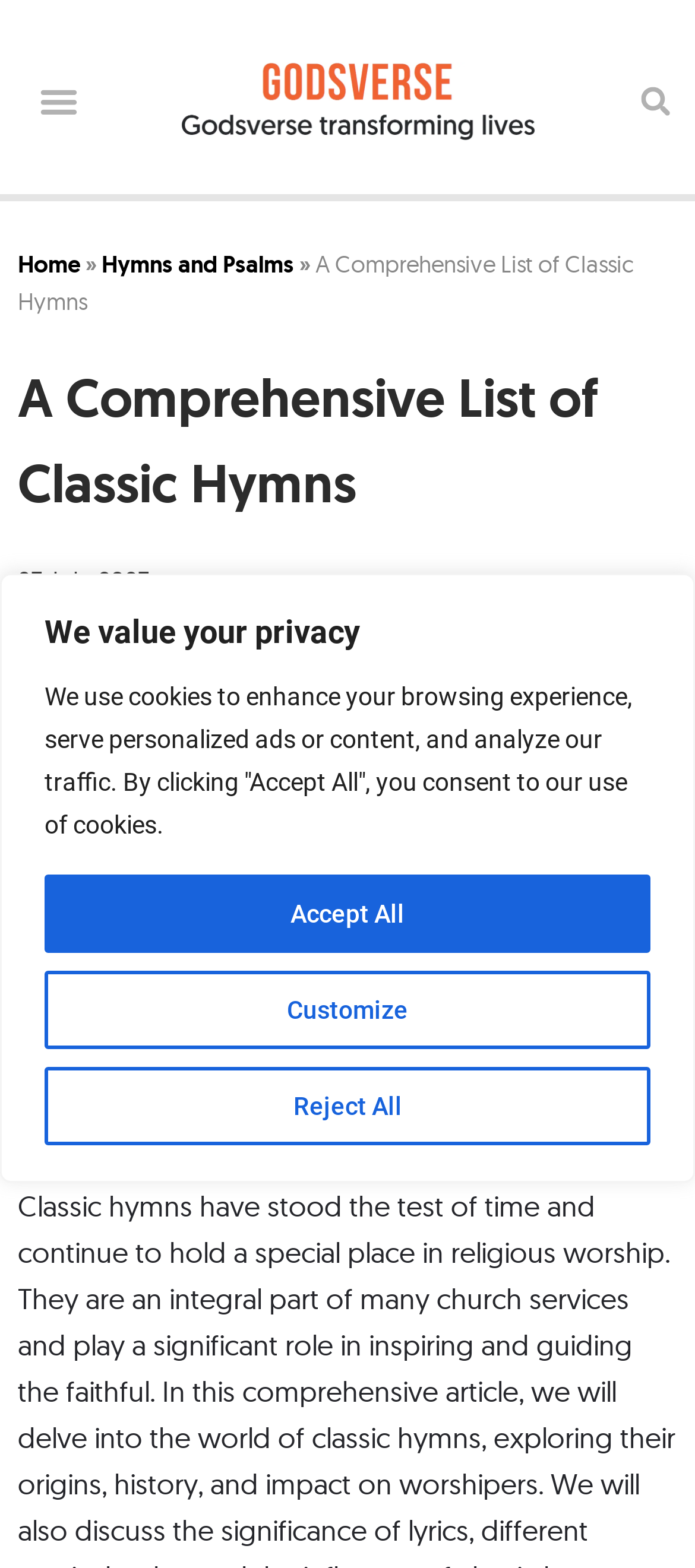From the element description: "23 July 2023", extract the bounding box coordinates of the UI element. The coordinates should be expressed as four float numbers between 0 and 1, in the order [left, top, right, bottom].

[0.026, 0.359, 0.215, 0.383]